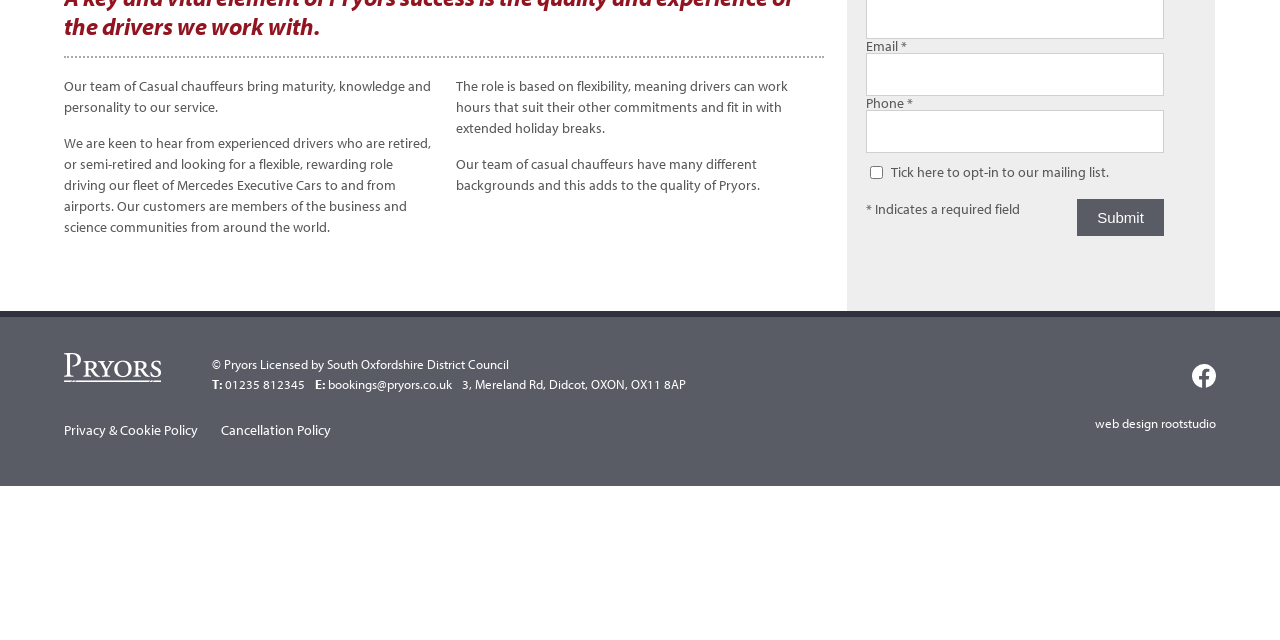Find the UI element described as: "parent_node: Email * name="email"" and predict its bounding box coordinates. Ensure the coordinates are four float numbers between 0 and 1, [left, top, right, bottom].

[0.676, 0.083, 0.909, 0.15]